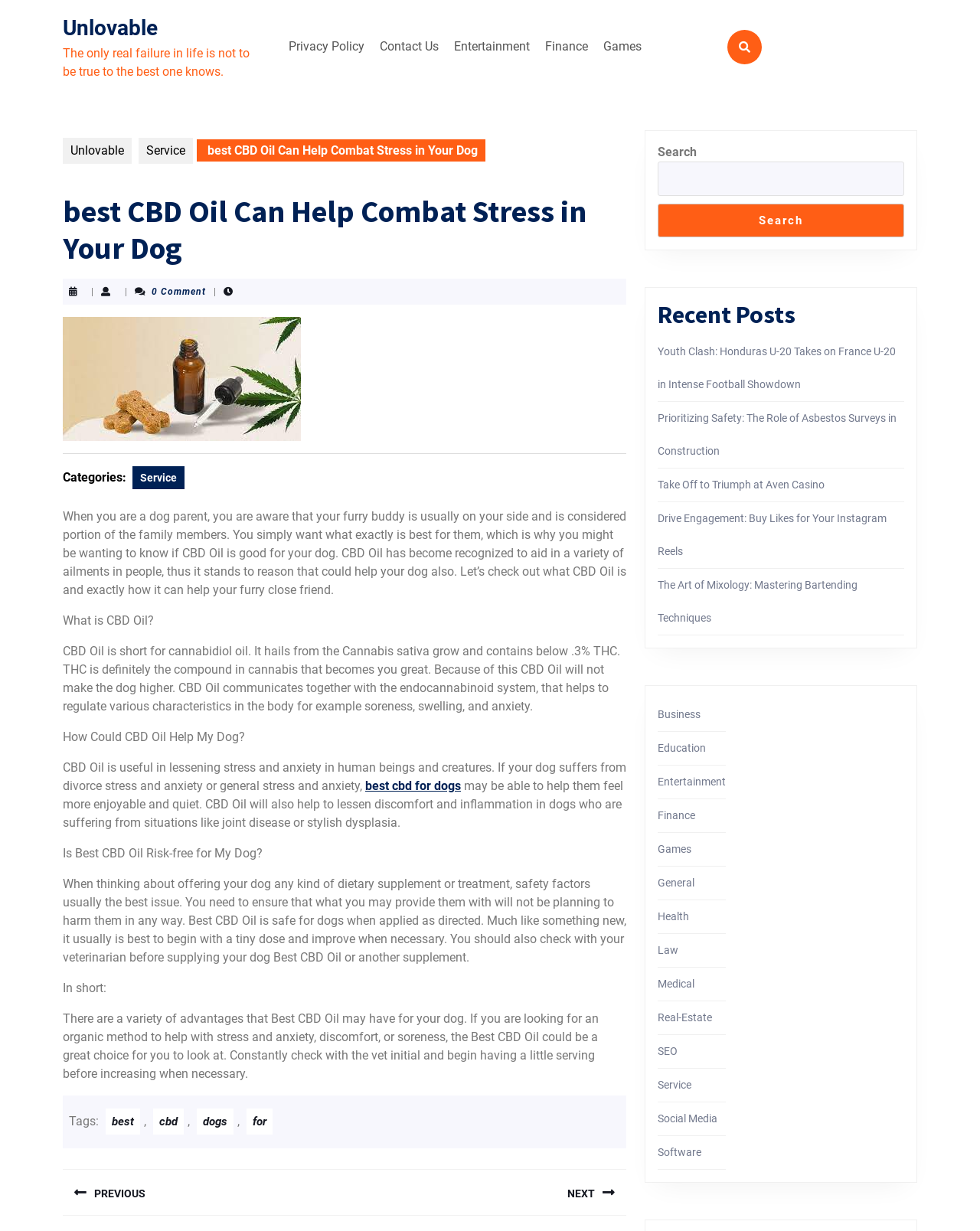What is CBD Oil?
Please respond to the question with as much detail as possible.

Based on the webpage content, CBD Oil is short for cannabidiol oil, which is derived from the Cannabis sativa plant and contains less than 0.3% THC. This information is provided in the section 'What is CBD Oil?' on the webpage.